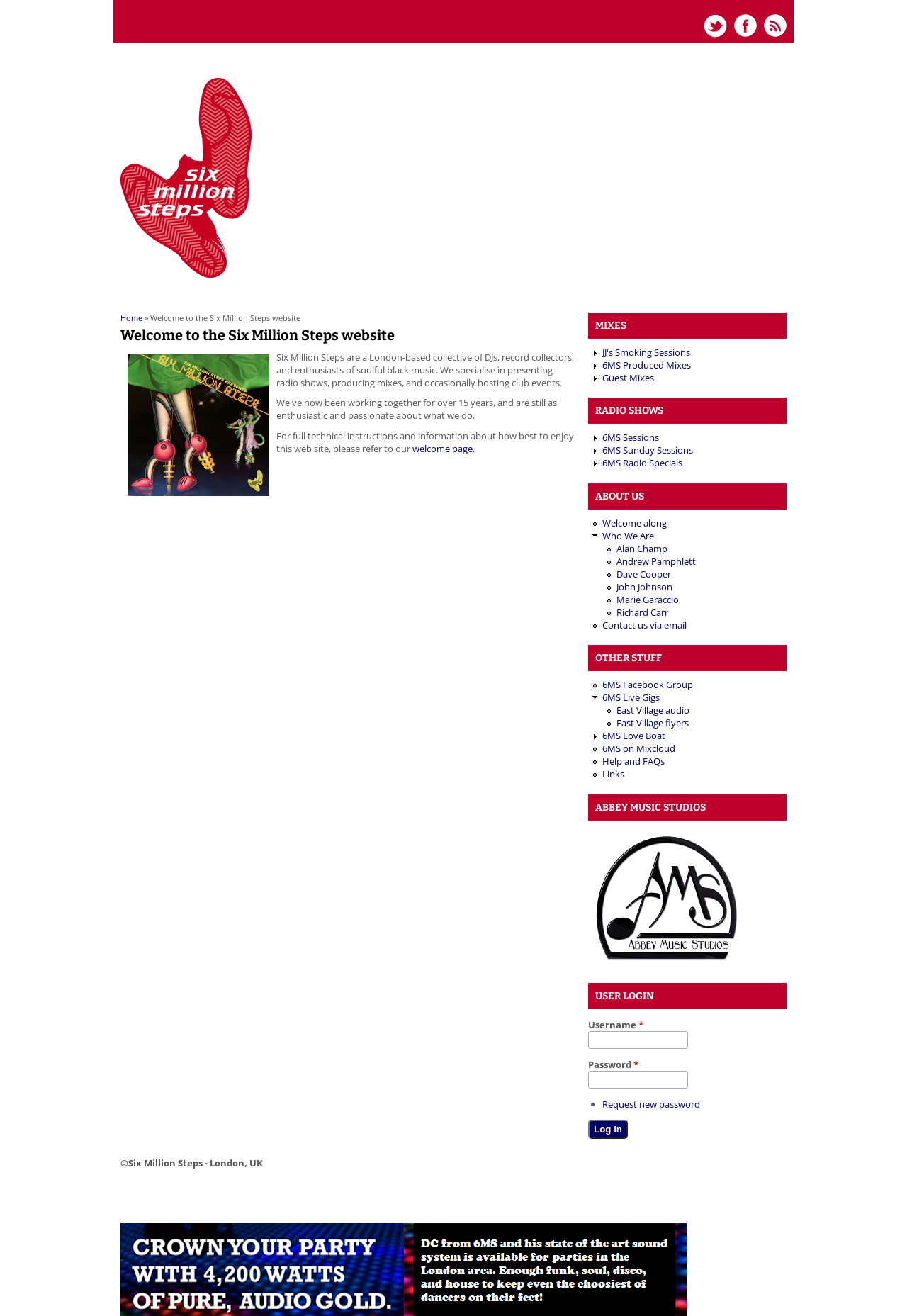Please specify the bounding box coordinates of the area that should be clicked to accomplish the following instruction: "Enter username". The coordinates should consist of four float numbers between 0 and 1, i.e., [left, top, right, bottom].

[0.648, 0.784, 0.759, 0.797]